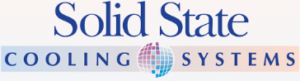Using the information shown in the image, answer the question with as much detail as possible: What is the central motif in the logo?

The design of the logo includes a globe motif in the center, suggesting the company's global reach and expertise in thermal management solutions, which is a key aspect of their business.